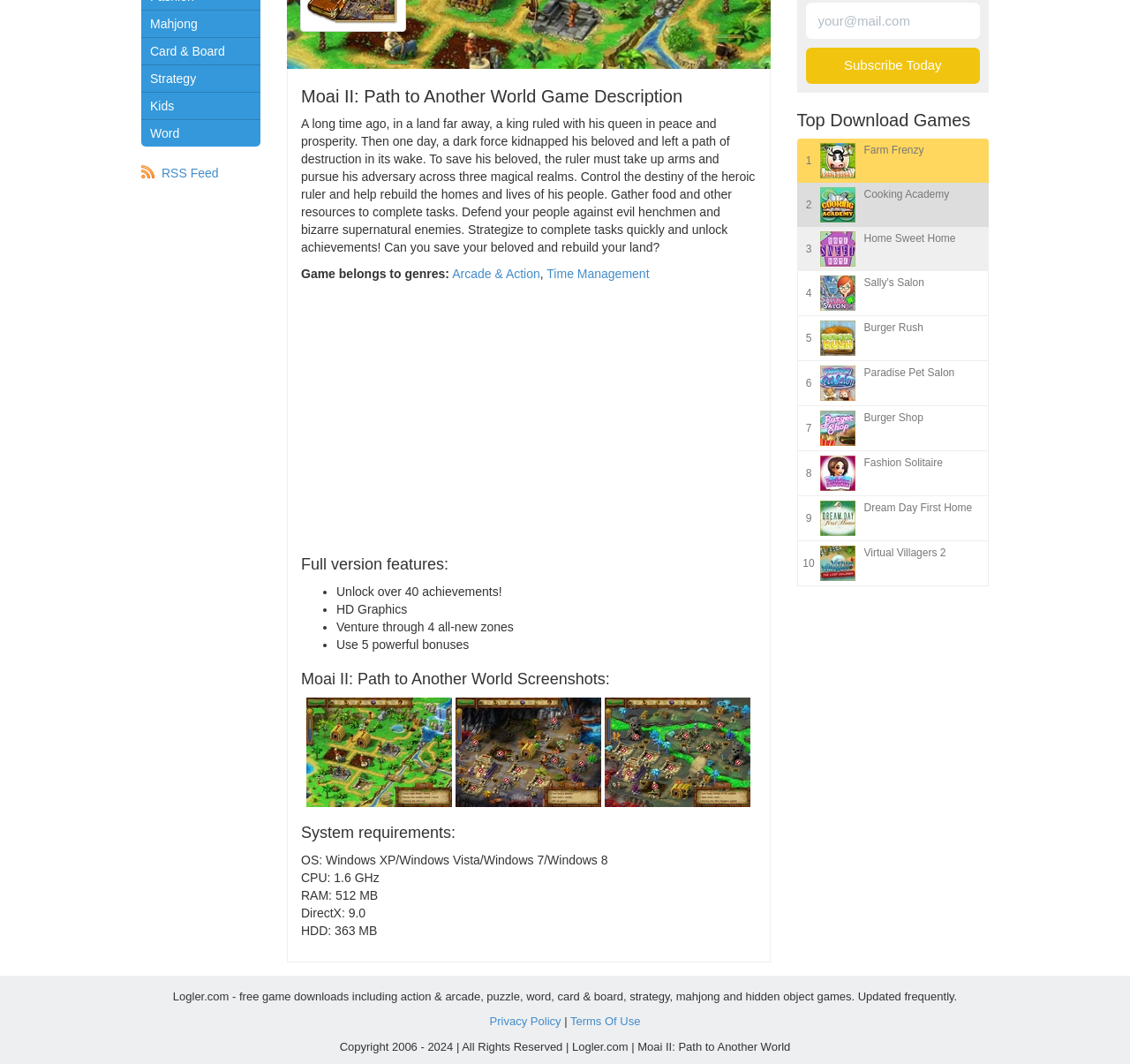From the element description: "Mahjong", extract the bounding box coordinates of the UI element. The coordinates should be expressed as four float numbers between 0 and 1, in the order [left, top, right, bottom].

[0.125, 0.01, 0.23, 0.035]